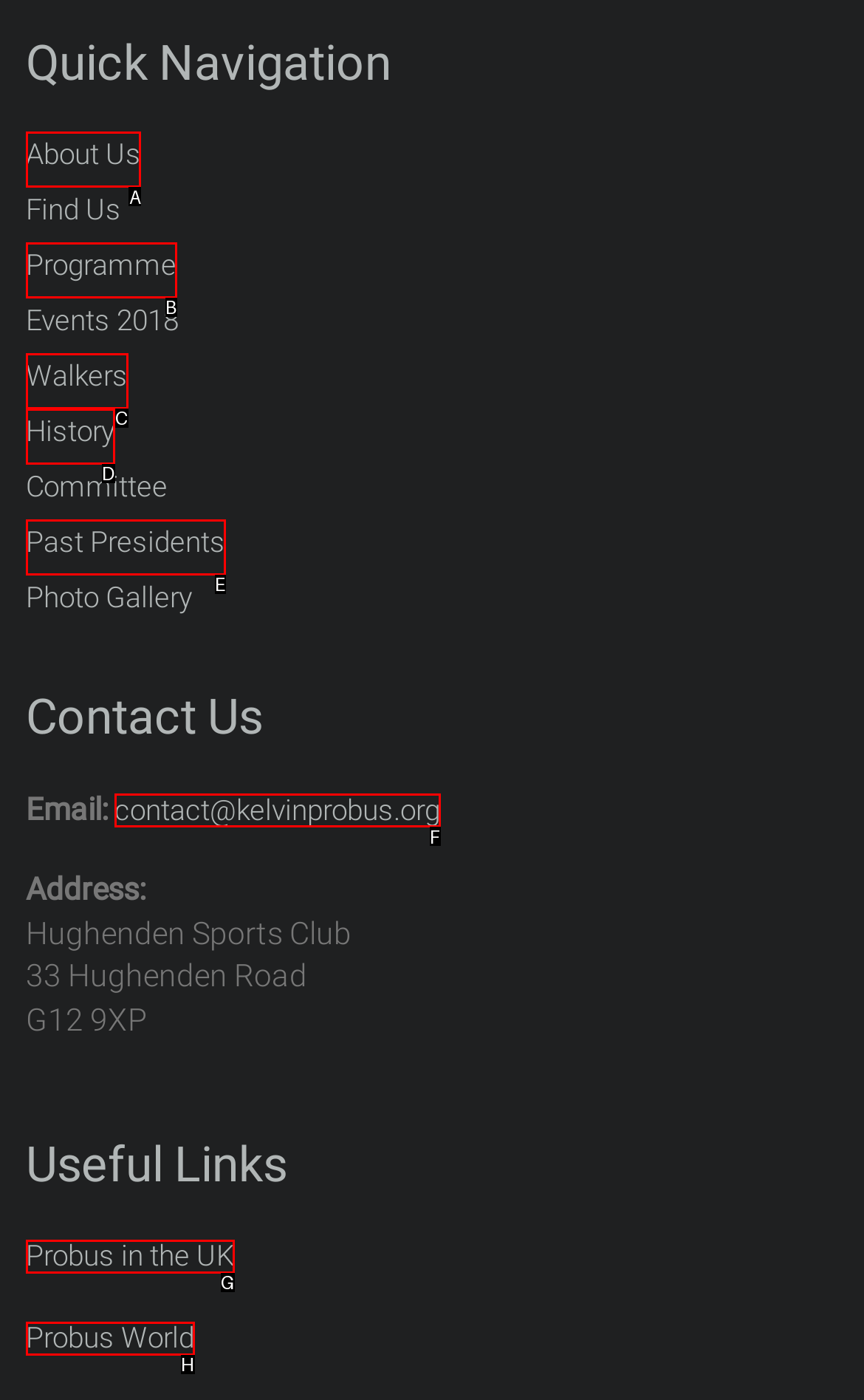Identify the HTML element you need to click to achieve the task: Click on About Us. Respond with the corresponding letter of the option.

A